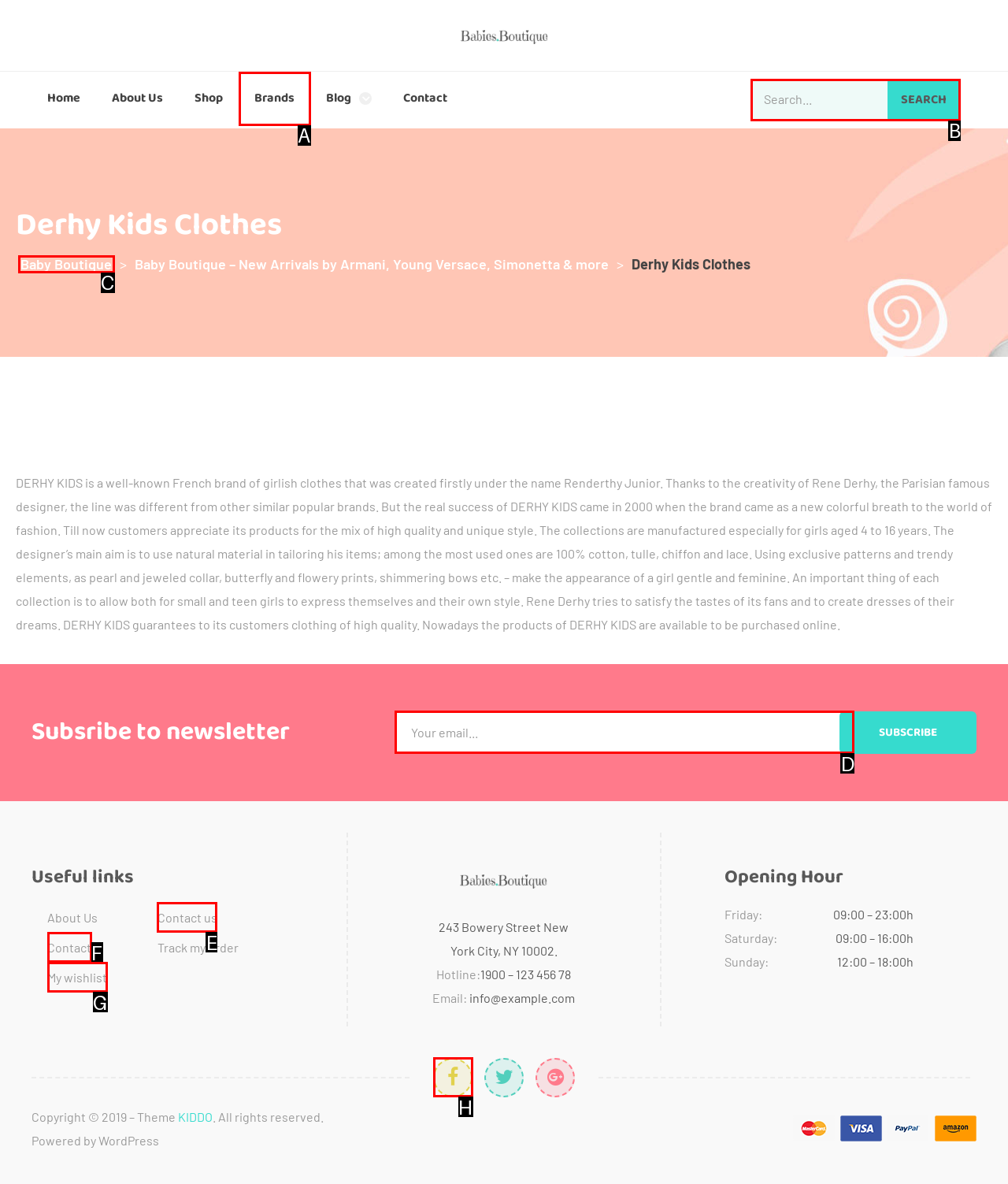Select the proper UI element to click in order to perform the following task: Search for products. Indicate your choice with the letter of the appropriate option.

B